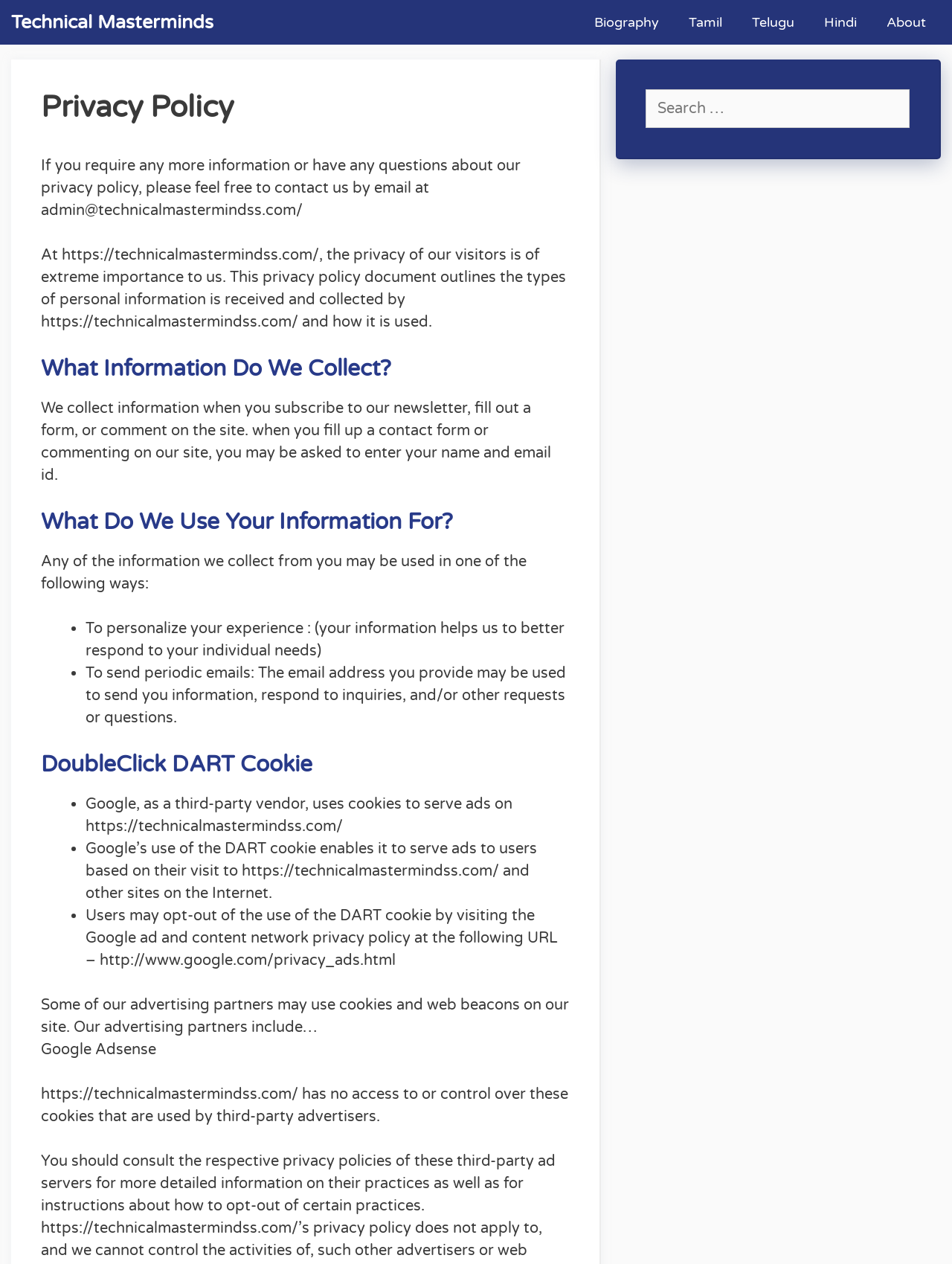Find the bounding box coordinates for the UI element whose description is: "Biography". The coordinates should be four float numbers between 0 and 1, in the format [left, top, right, bottom].

[0.609, 0.0, 0.708, 0.035]